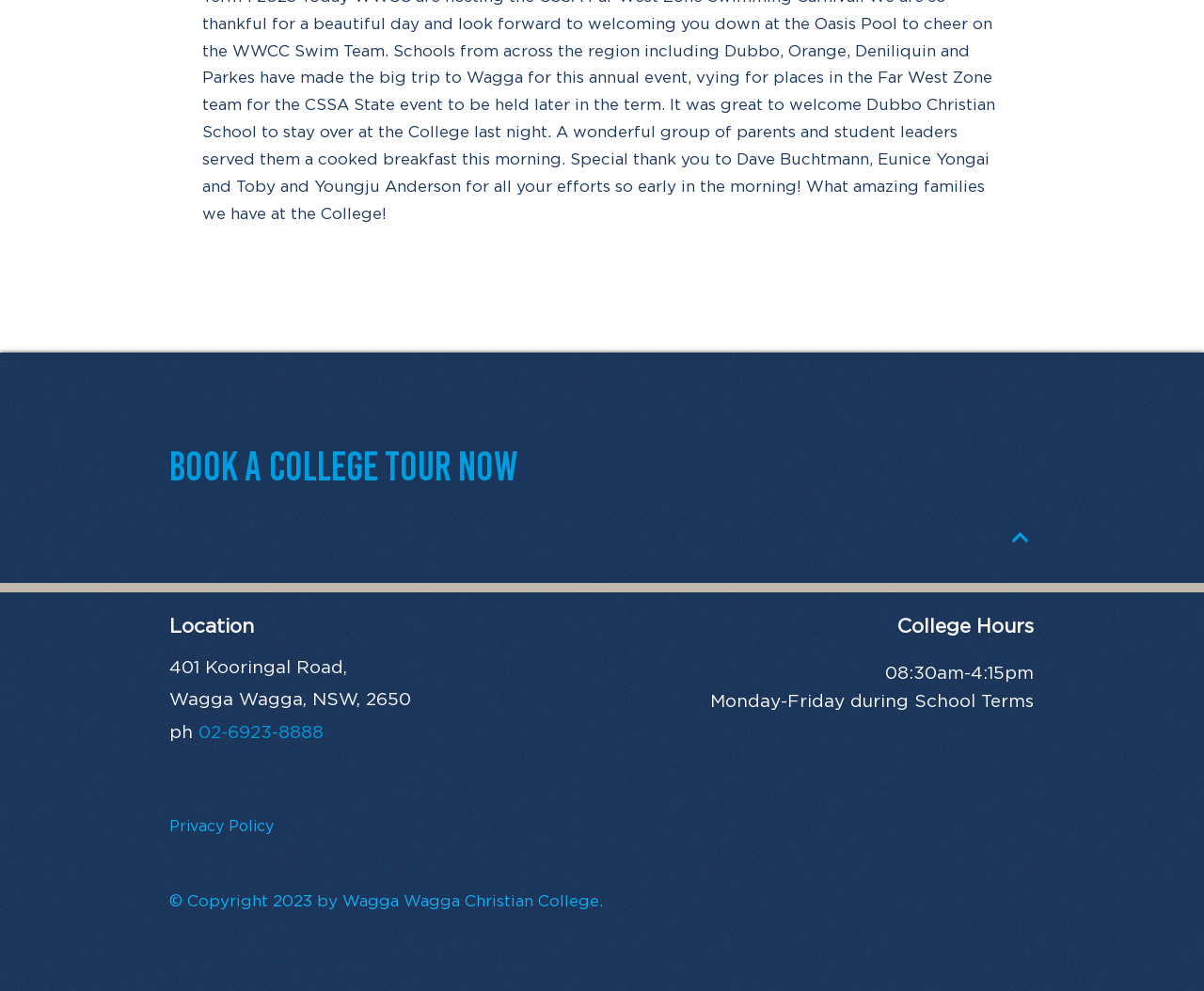Please mark the bounding box coordinates of the area that should be clicked to carry out the instruction: "Go to privacy policy".

[0.141, 0.824, 0.227, 0.841]